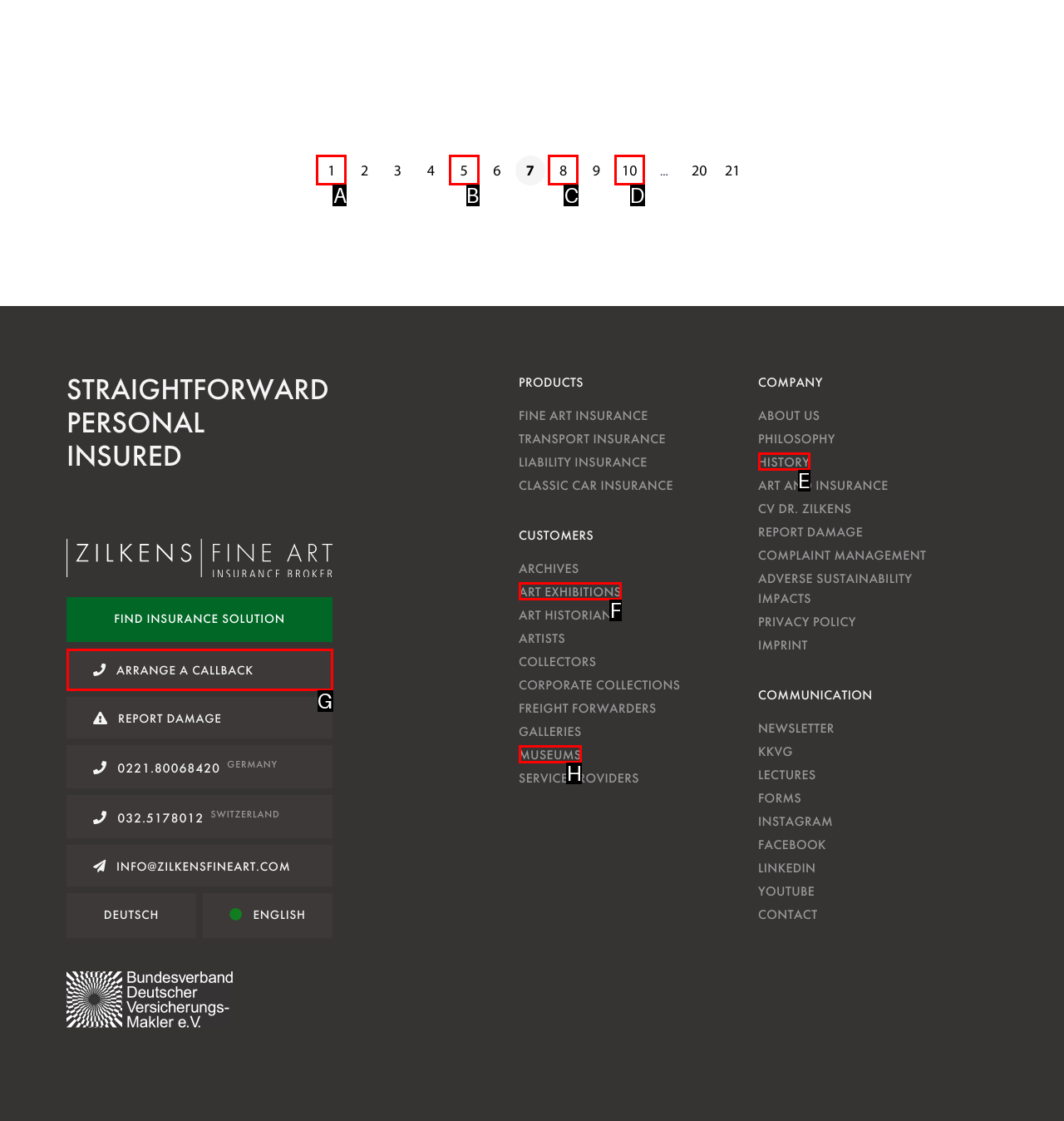Identify the letter of the UI element you need to select to accomplish the task: View 'ART EXHIBITIONS' page.
Respond with the option's letter from the given choices directly.

F